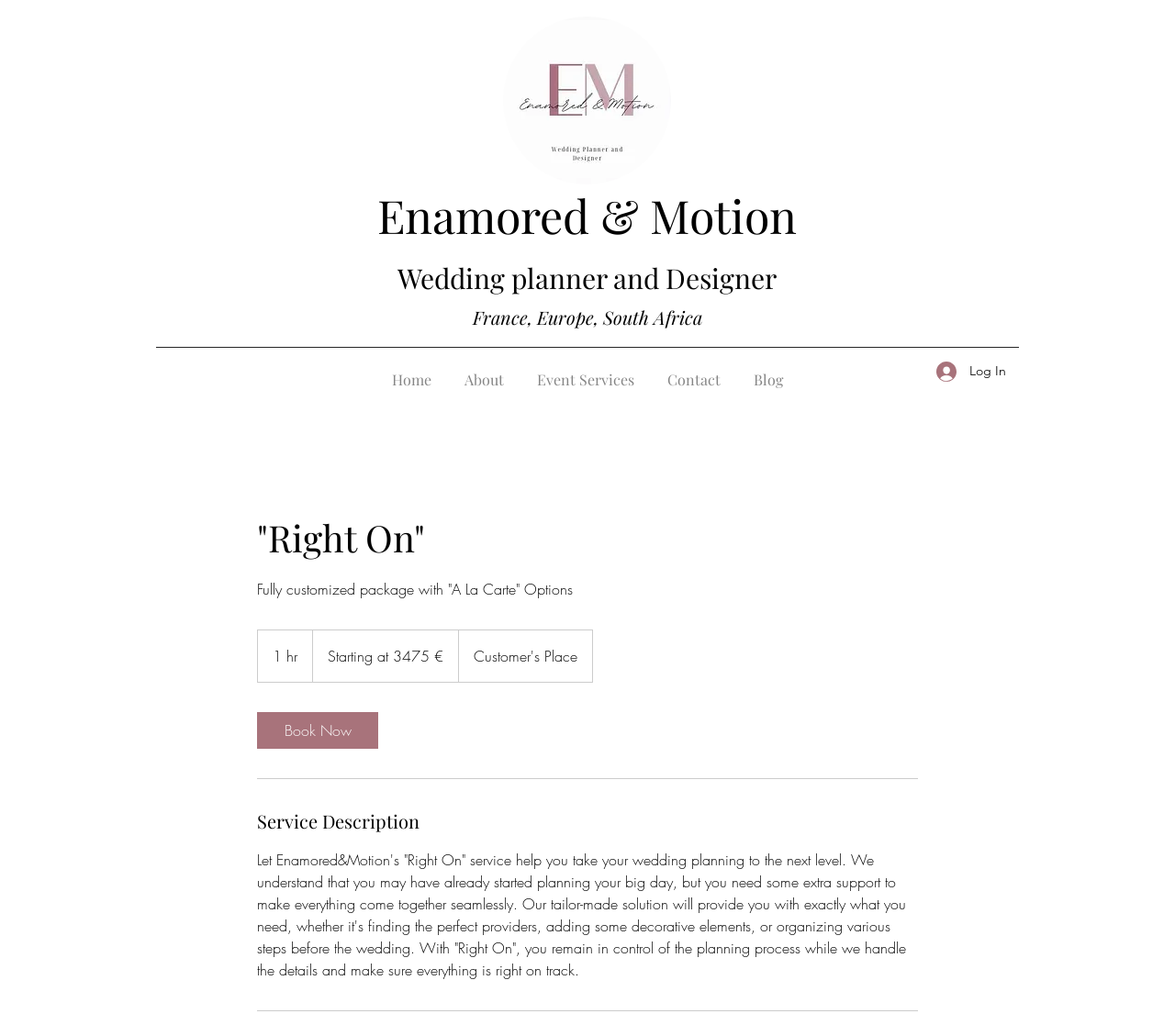Respond to the question below with a single word or phrase:
What is the starting price of the 'Right On' service?

3475 €